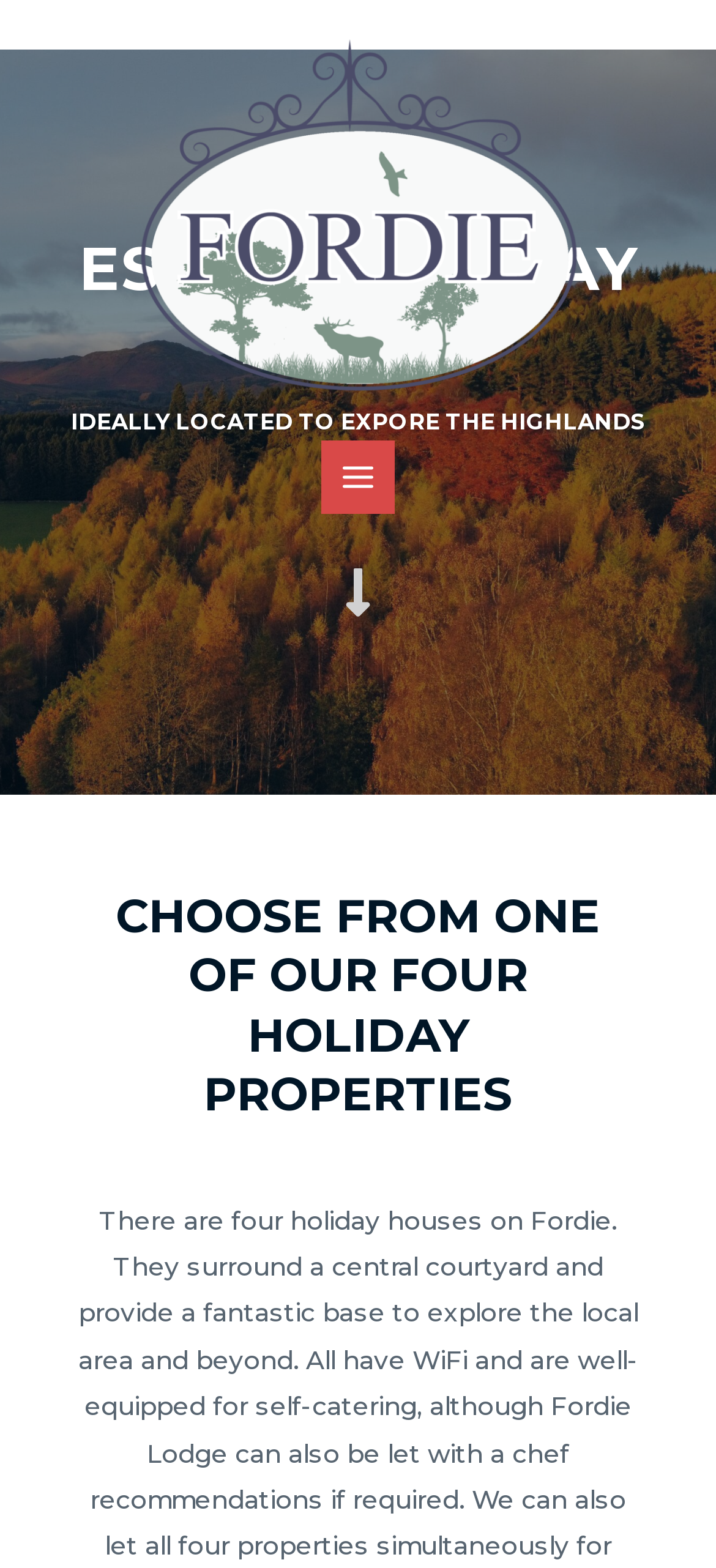Identify the headline of the webpage and generate its text content.

ESTATE HOLIDAY HOMES